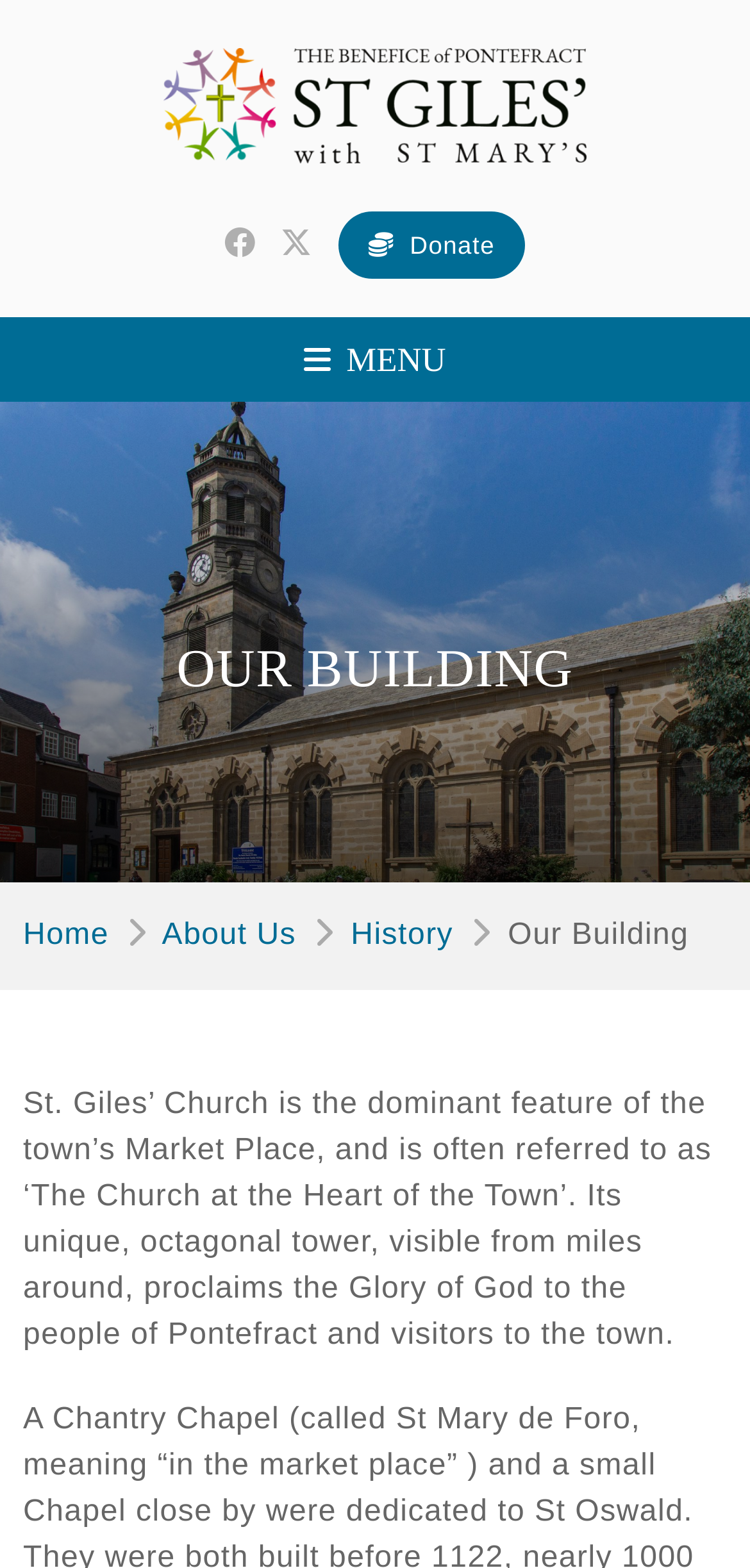What is the purpose of the tower of St. Giles' Church?
Identify the answer in the screenshot and reply with a single word or phrase.

To proclaim the Glory of God